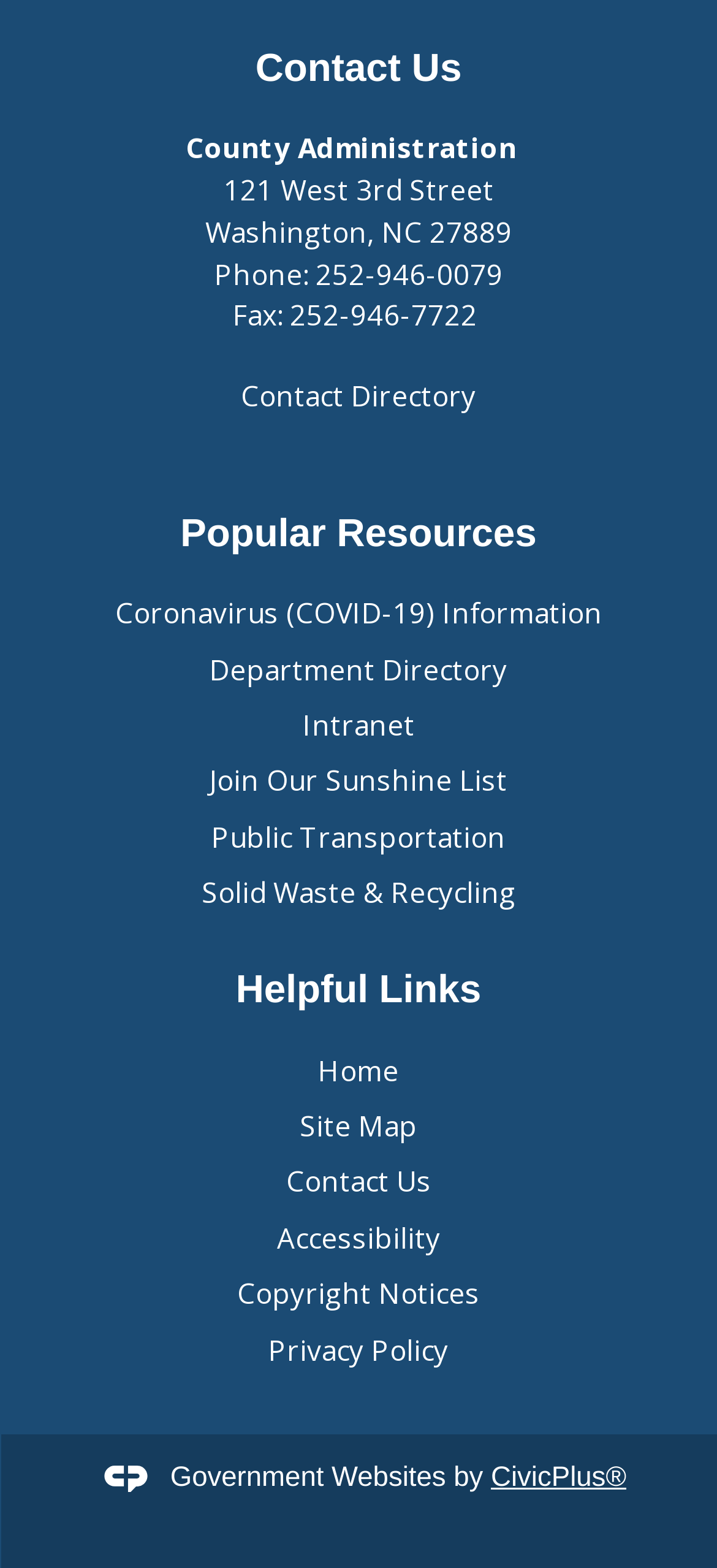Could you highlight the region that needs to be clicked to execute the instruction: "view Site Map"?

[0.418, 0.706, 0.582, 0.729]